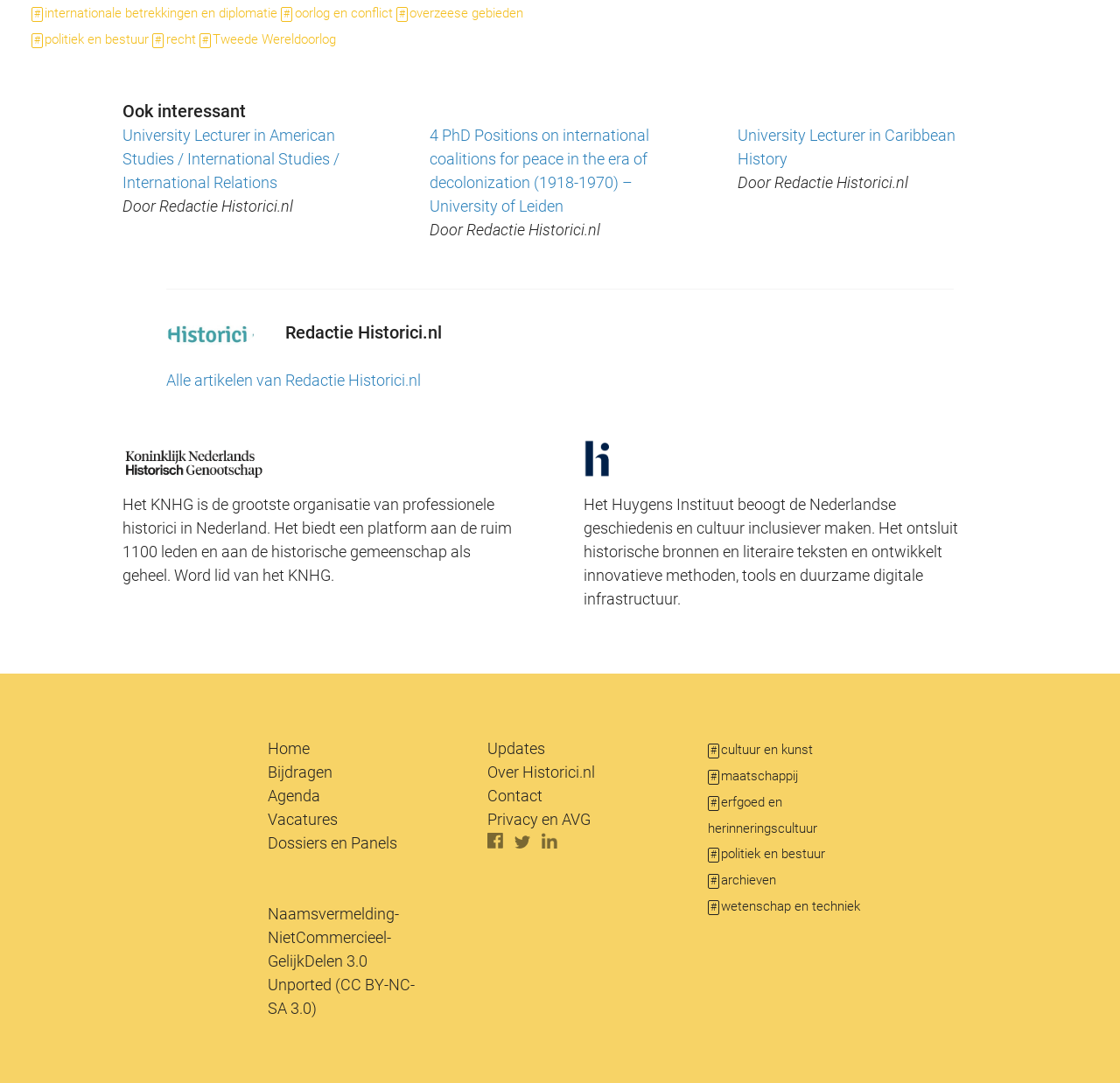Please determine the bounding box coordinates for the UI element described as: "politiek en bestuur".

[0.04, 0.029, 0.133, 0.044]